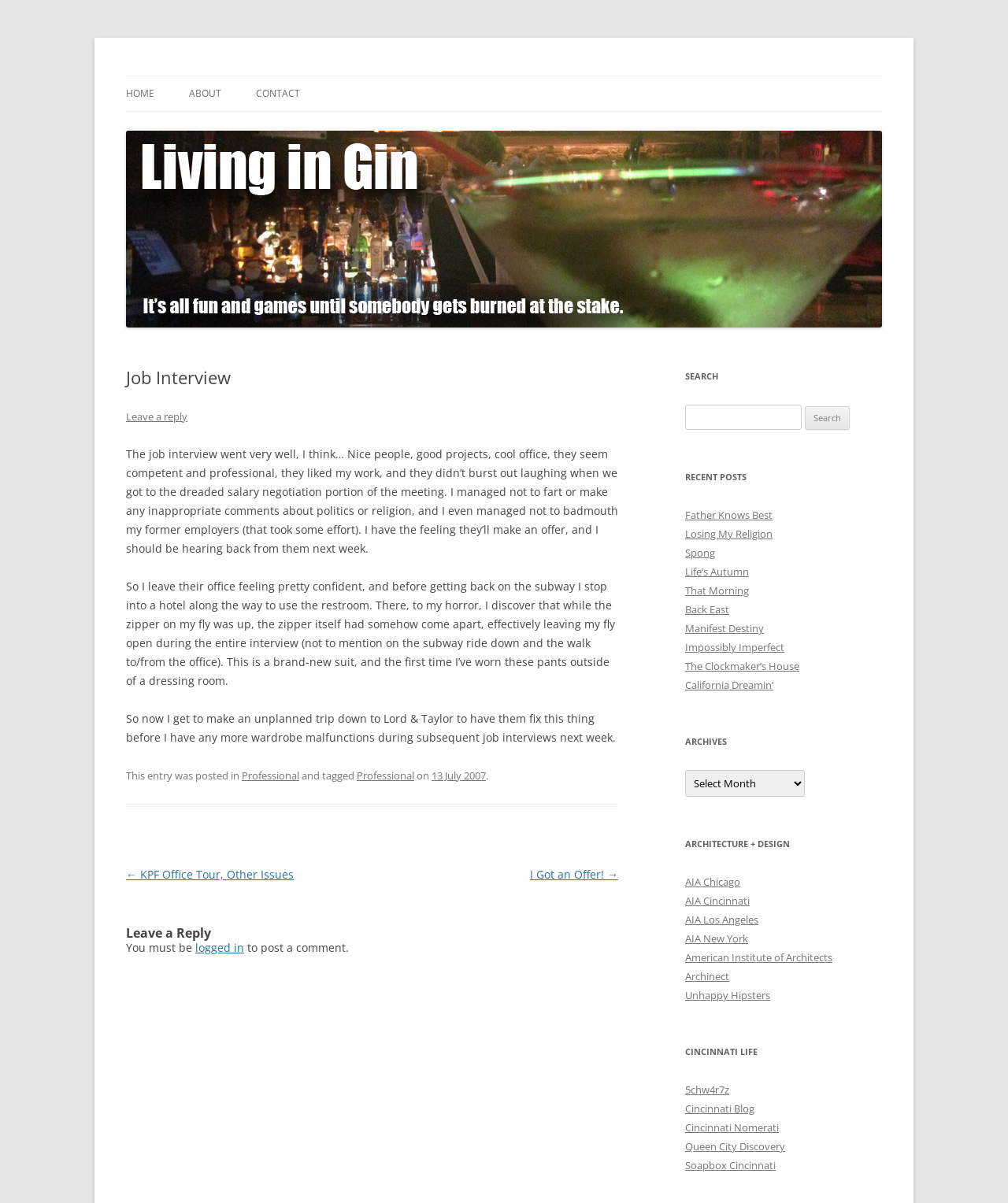Provide the bounding box coordinates for the UI element that is described as: "Archinect".

[0.68, 0.806, 0.723, 0.818]